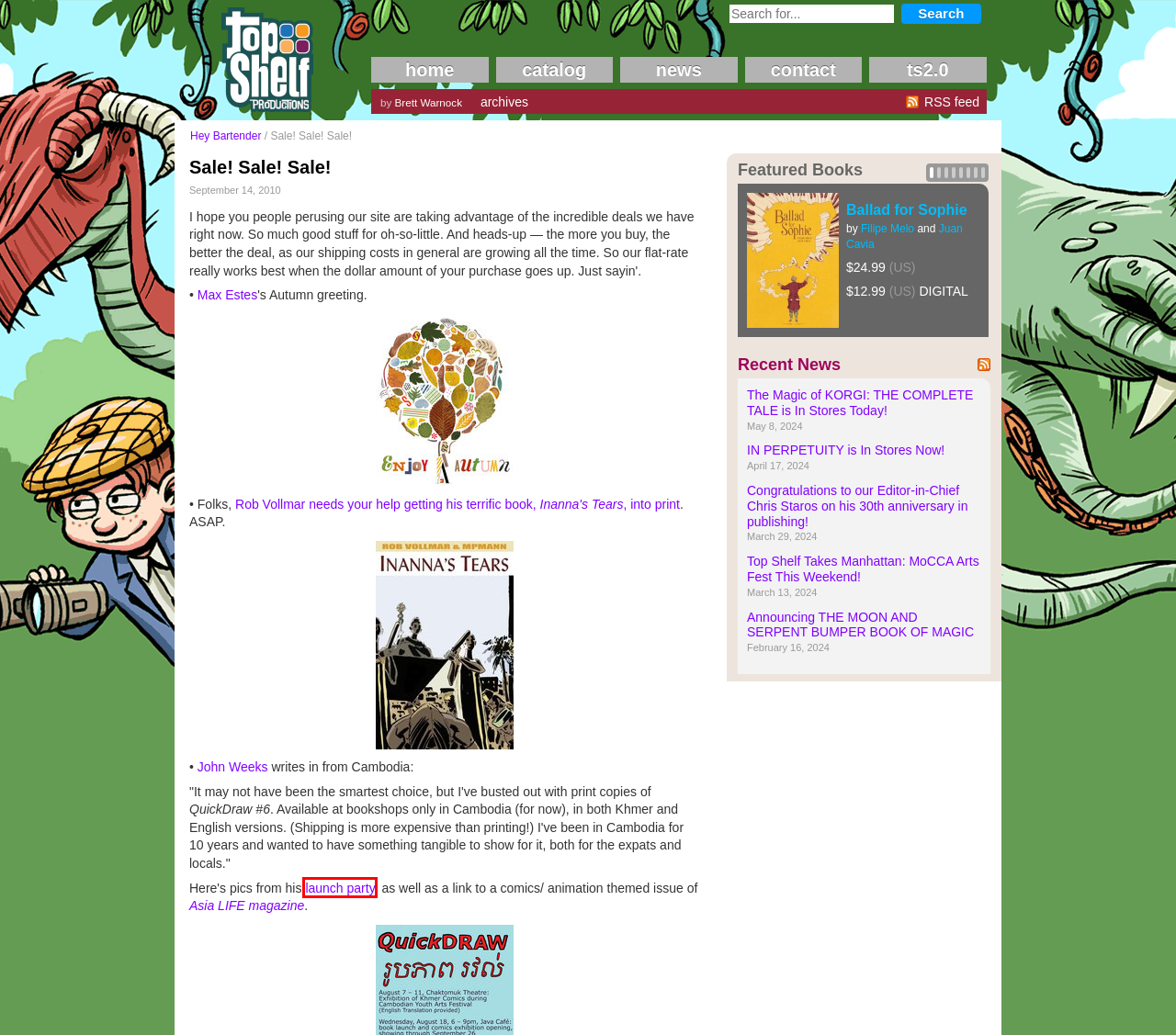Consider the screenshot of a webpage with a red bounding box and select the webpage description that best describes the new page that appears after clicking the element inside the red box. Here are the candidates:
A. All Tomorrow’s Parties Criterion Collection Poster Art Revealed
B. Alan Moore Speaks Watchmen 2 To Adi Tantimedh
C. Clixel Design  · Web Development by Nate Beaty
D. John Weeks - Just another WordPress weblog John Weeks
E. Home | maxestes
F. Eric Skillman
G. James Kochalka / Top Shelf Productions
H. Exhibition Launch Aug 18 pictures «  Quick Draw Comic

H